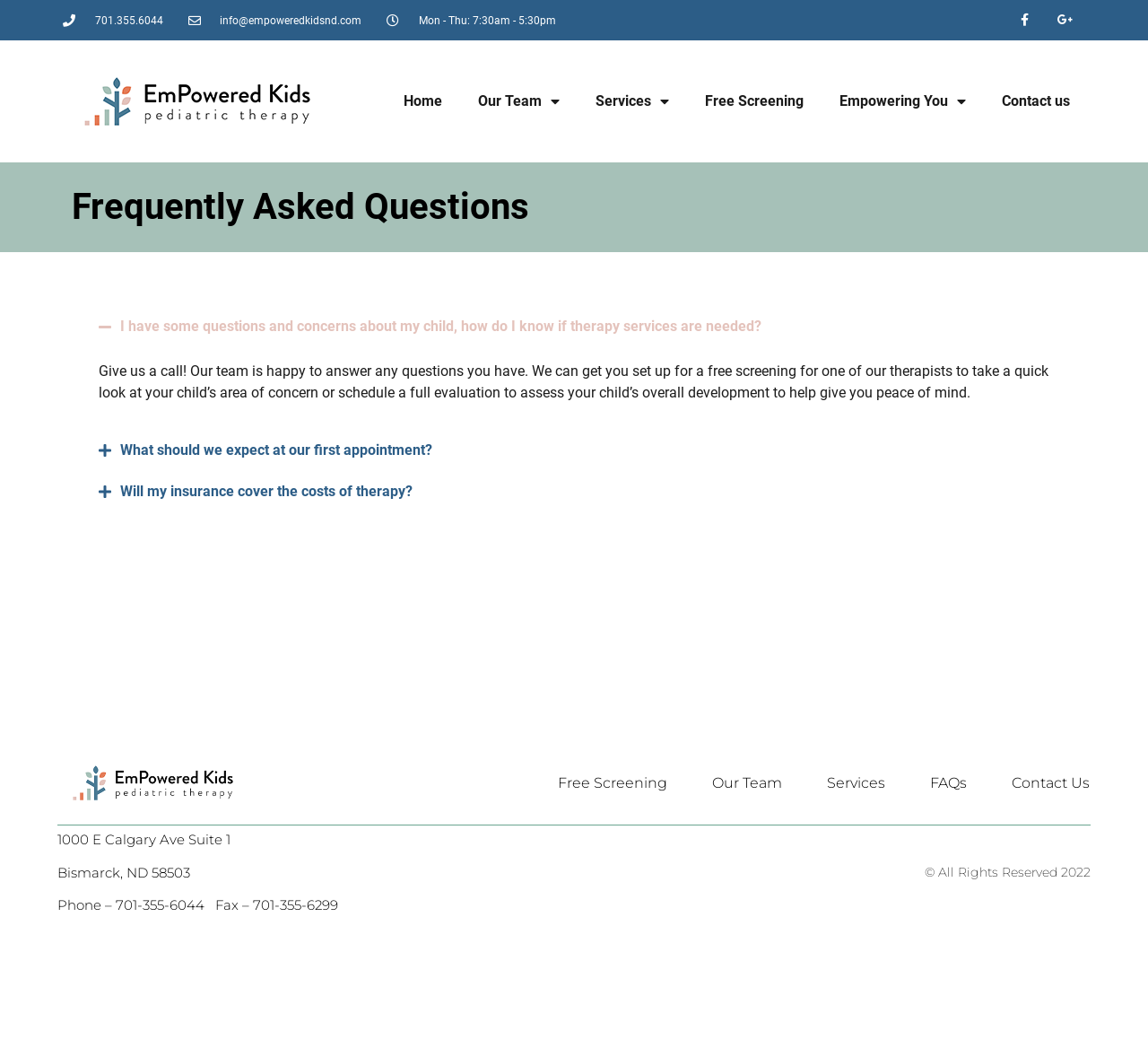What is the purpose of the 'Free Screening' link?
Please analyze the image and answer the question with as much detail as possible.

The 'Free Screening' link is likely intended to allow users to schedule a free screening for therapy services, as it is mentioned in the context of 'I have some questions and concerns about my child, how do I know if therapy services are needed?' and is also listed as a separate link in the footer section of the webpage.